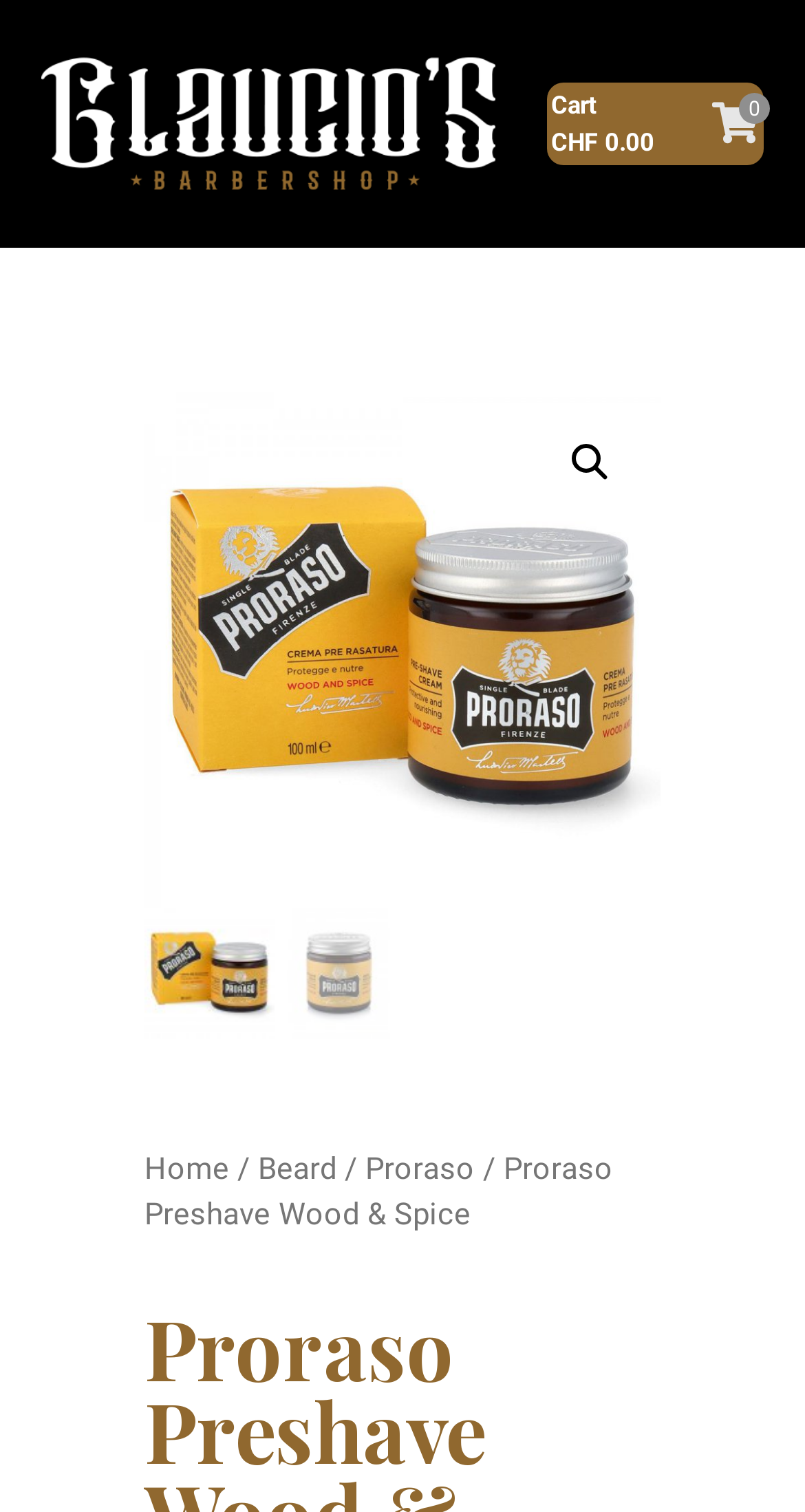What is the name of the barbershop?
Refer to the image and answer the question using a single word or phrase.

Glaucio's Barbershop